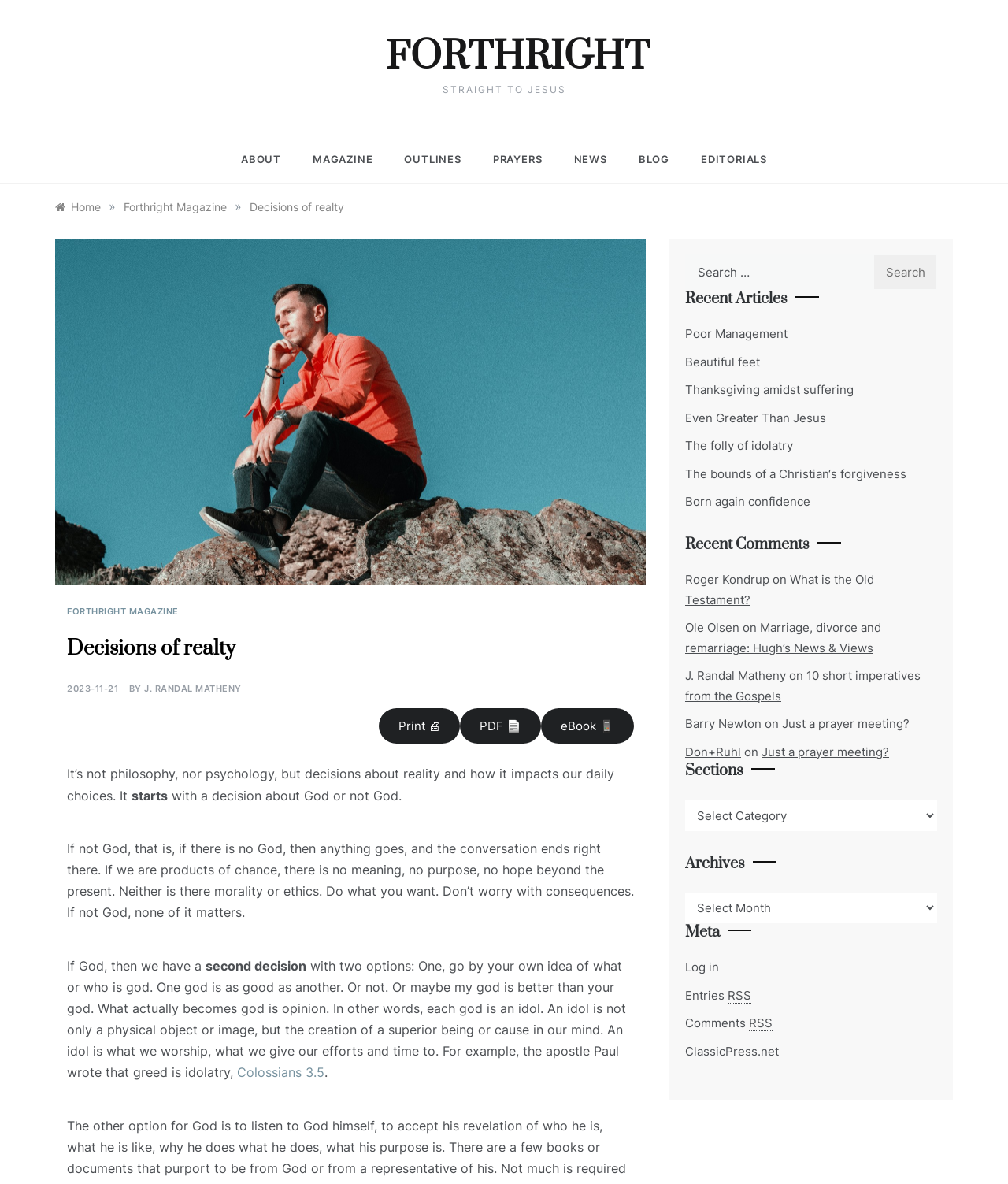Please identify the bounding box coordinates of the area that needs to be clicked to fulfill the following instruction: "Search for something."

[0.68, 0.215, 0.93, 0.245]